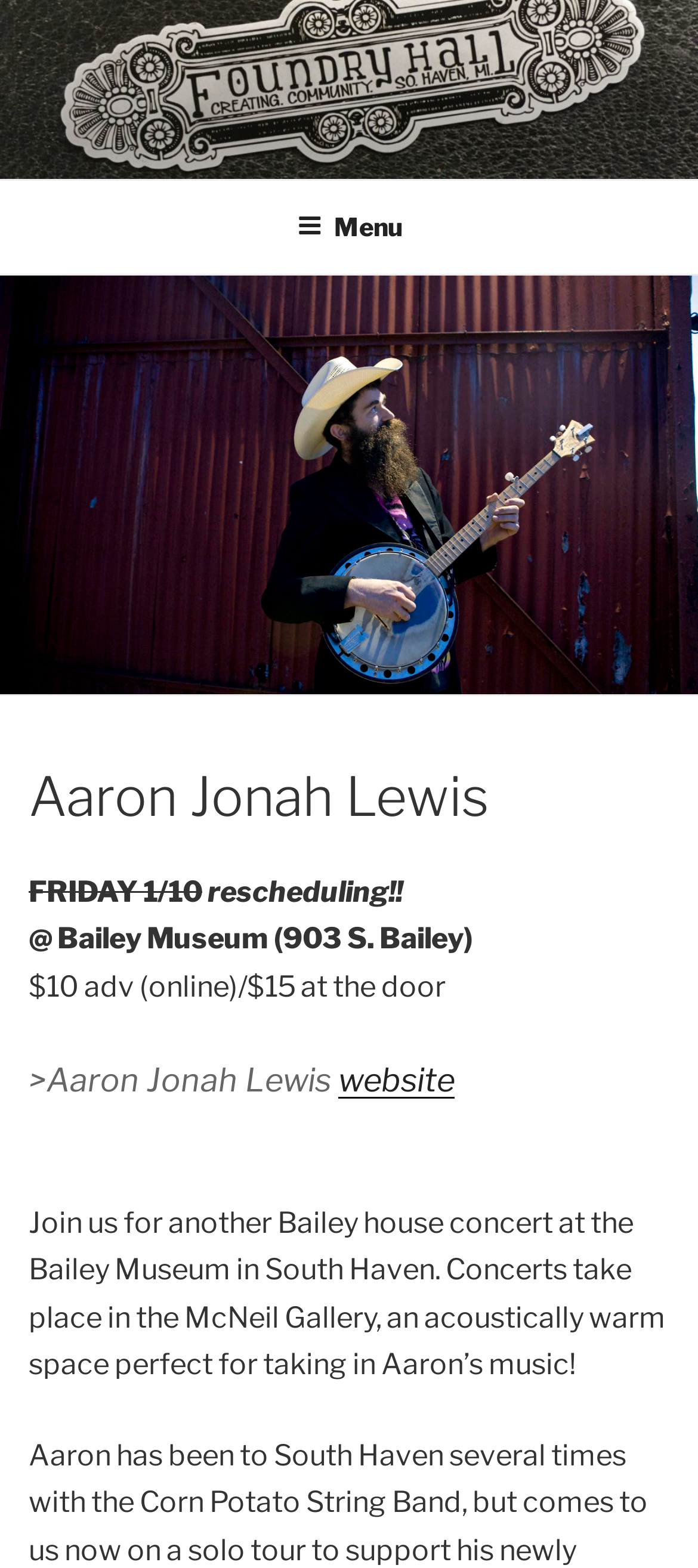Please provide a short answer using a single word or phrase for the question:
Where is the concert taking place?

Bailey Museum